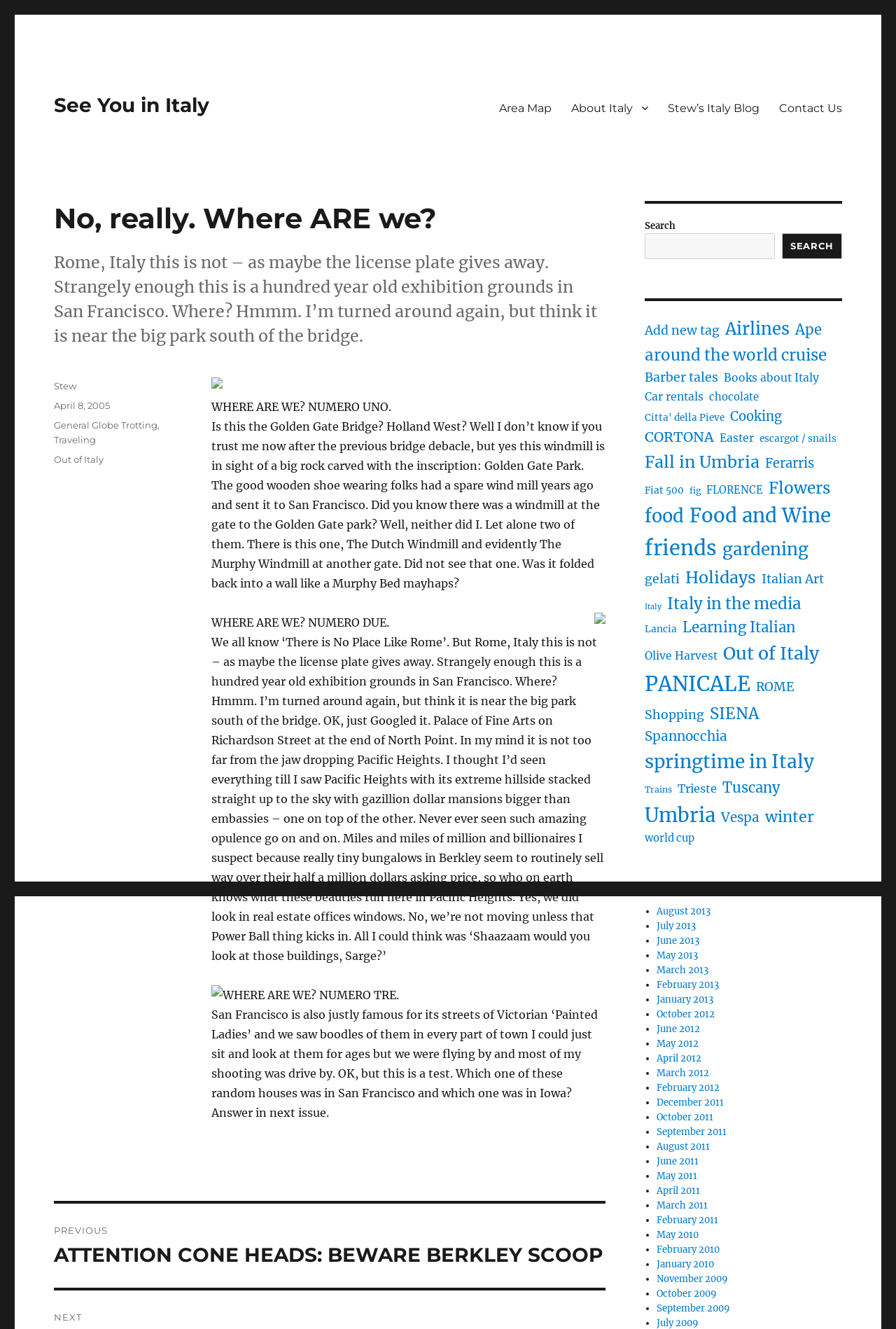What is the name of the park mentioned in the blog post?
Please provide a comprehensive answer based on the visual information in the image.

The name of the park is mentioned in the blog post as 'Golden Gate Park', which is described as being near the Palace of Fine Arts.